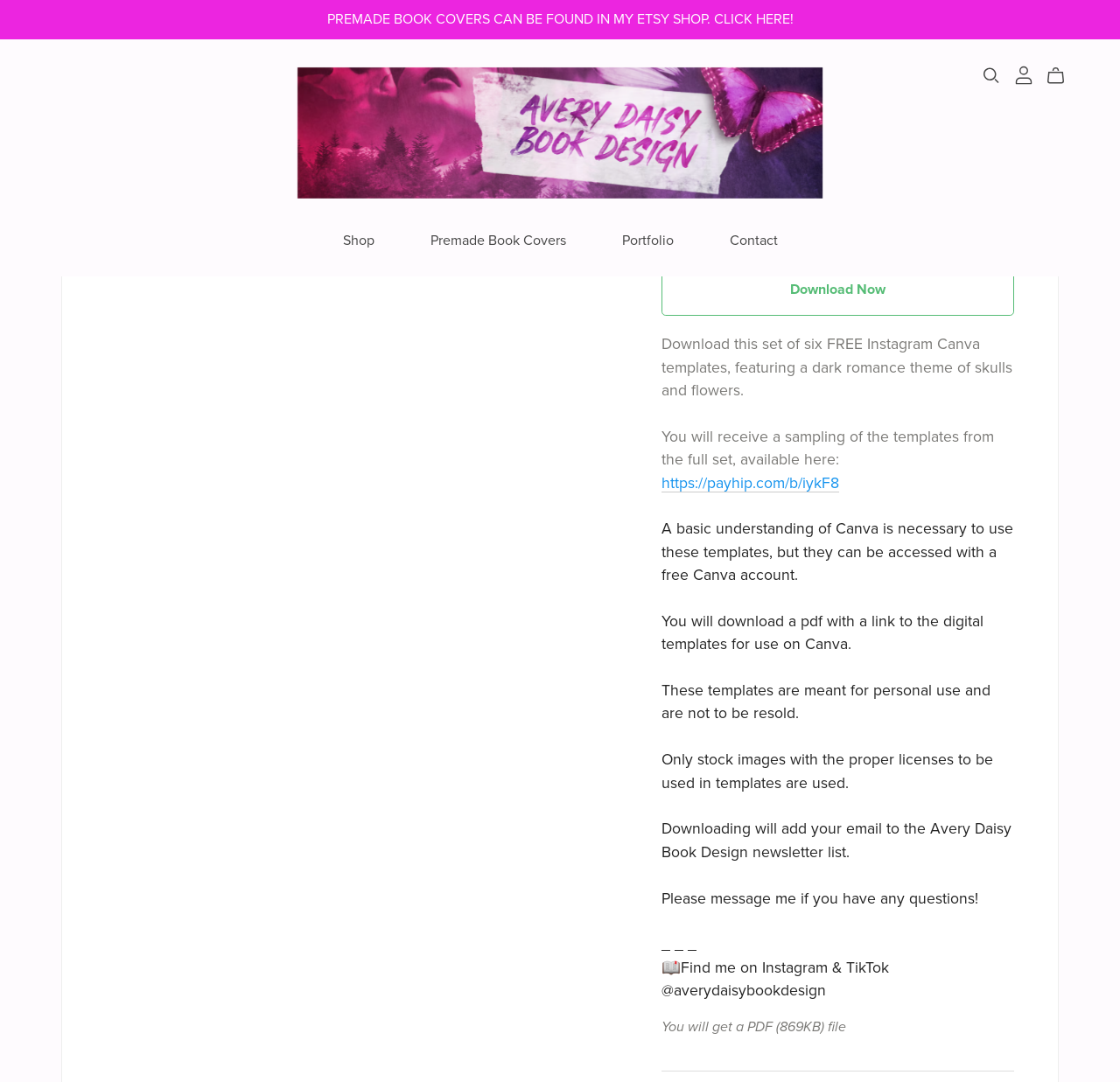Identify the bounding box coordinates of the clickable region to carry out the given instruction: "Click the 'Download Now' button".

[0.591, 0.244, 0.905, 0.292]